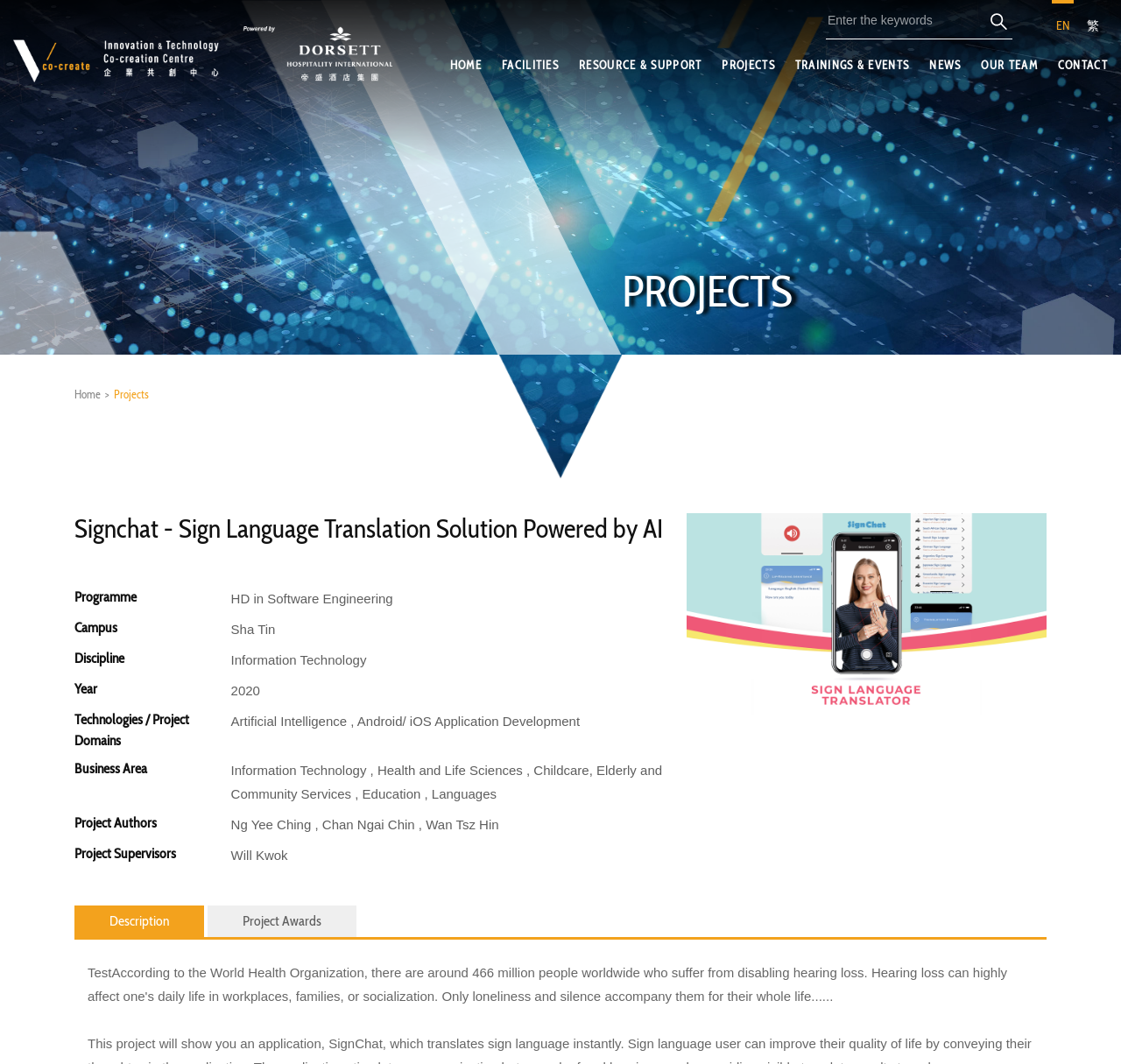Could you provide the bounding box coordinates for the portion of the screen to click to complete this instruction: "Switch to English"?

[0.938, 0.0, 0.958, 0.037]